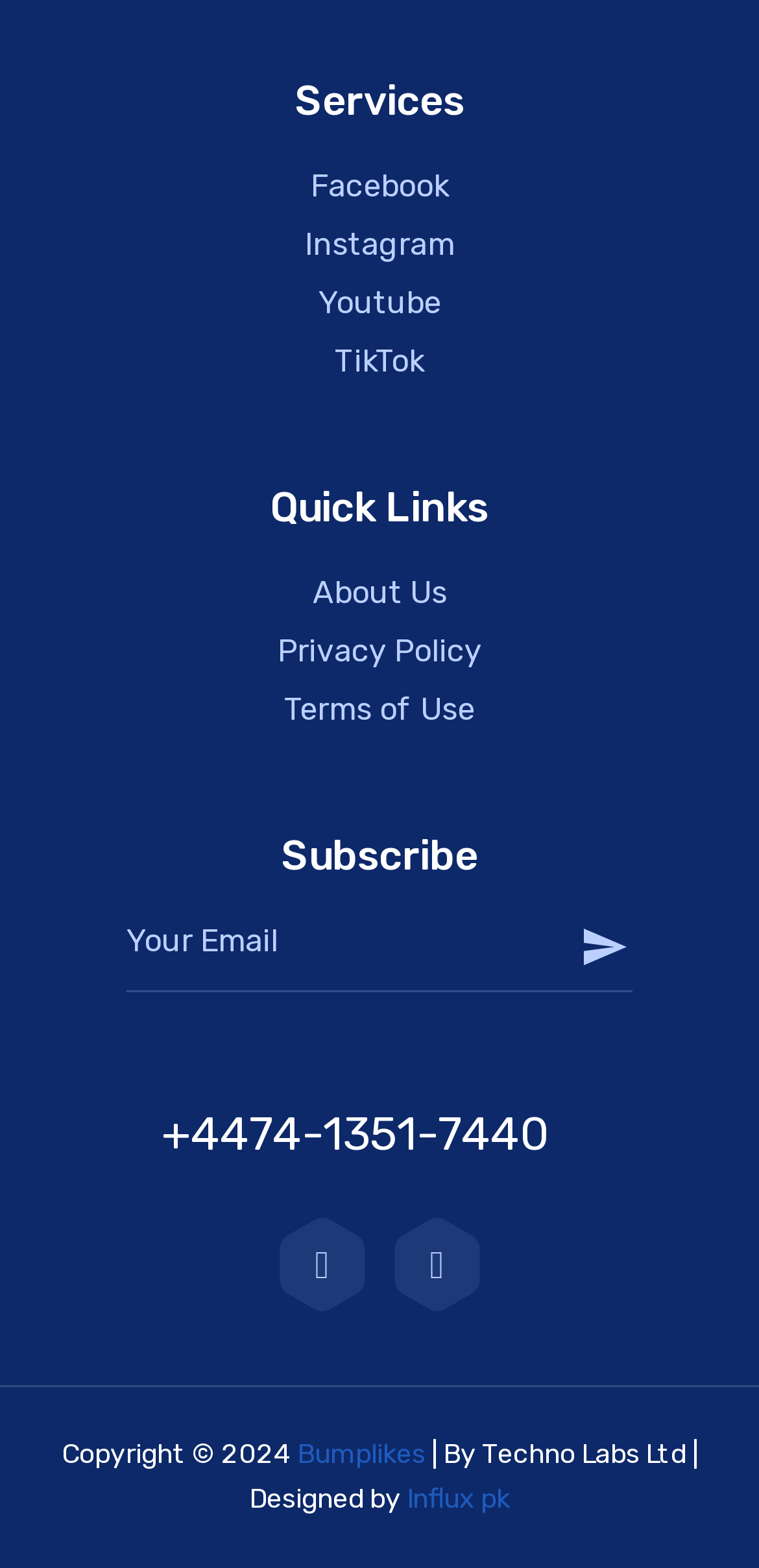Find the bounding box coordinates for the UI element that matches this description: "name="your-email" placeholder="Your Email"".

[0.167, 0.574, 0.833, 0.633]